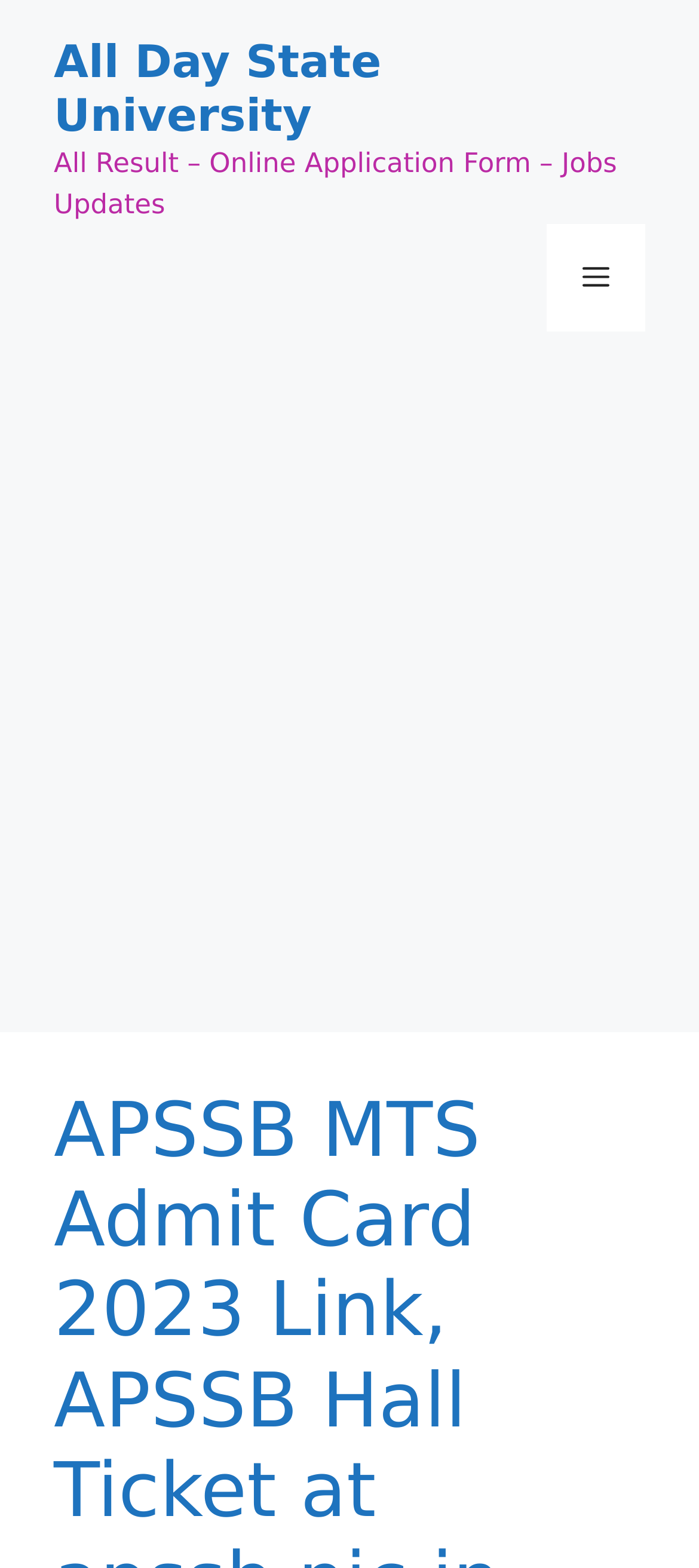Create an elaborate caption for the webpage.

The webpage appears to be a portal for accessing various government job-related resources and information. At the top, there is a banner that spans the entire width of the page, containing a link to "All Day State University" on the left side and a static text "All Result – Online Application Form – Jobs Updates" next to it. 

Below the banner, on the right side, there is a mobile toggle navigation button labeled "Menu" which, when expanded, controls the primary menu. 

The main content area is occupied by an iframe that takes up most of the page's width and height, displaying an advertisement. 

The webpage's title, "APSSB MTS Admit Card 2023 | APSSB Head Constable (Telecom) | APSSB Forester Advertisement | APSSB Notice", suggests that it provides information and resources related to APSSB job advertisements and admit cards.